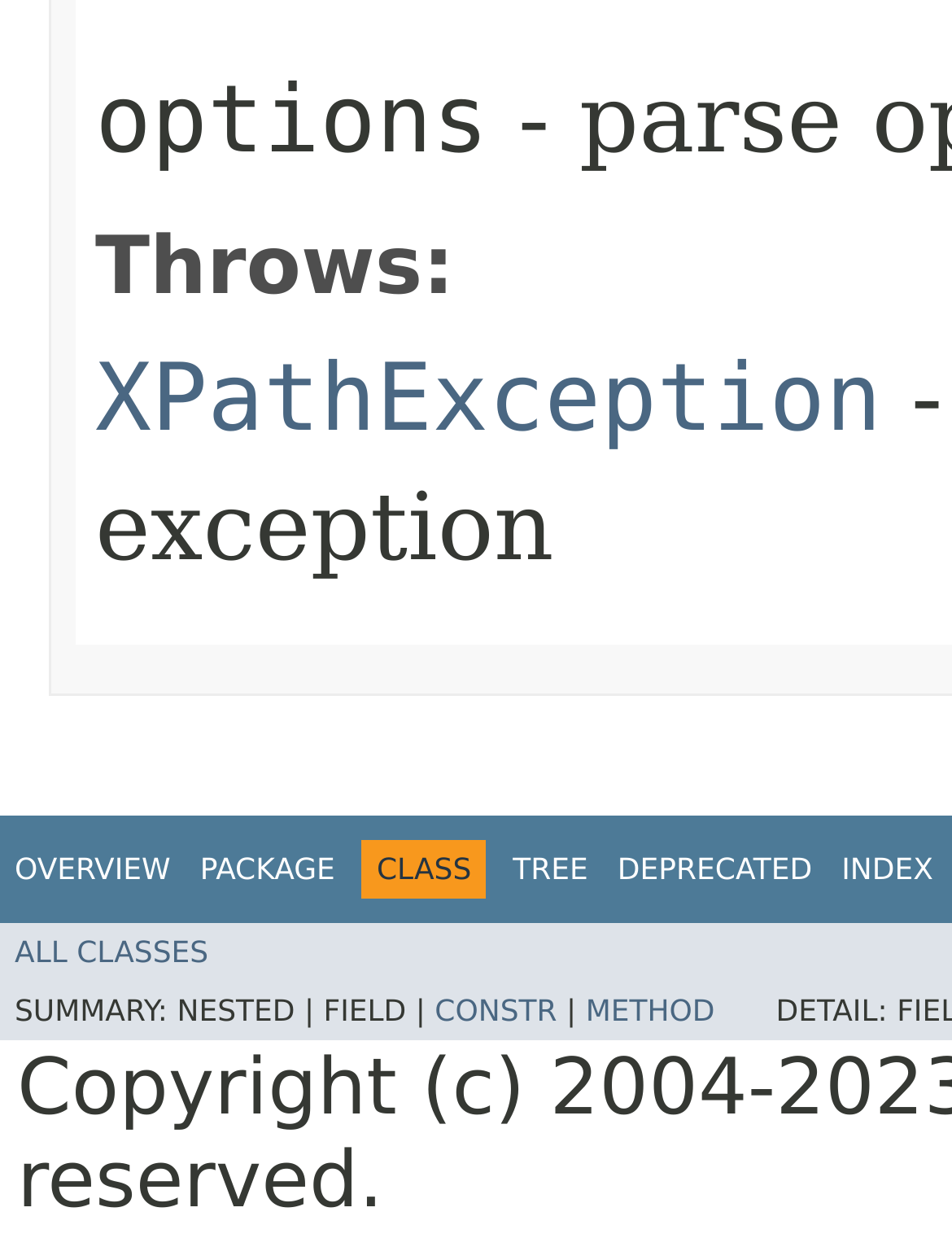Please answer the following question using a single word or phrase: 
How many static text elements are there on the webpage?

6